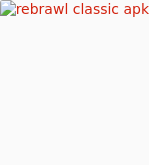Generate an elaborate caption for the given image.

This image represents the "ReBrawl Classic APK," a variant of the popular game Brawl Stars. Positioned prominently on the webpage, it serves as a visually engaging element that invites users to explore this specific version of the game. The accompanying text, displayed in striking red, highlights the name "ReBrawl Classic APK," emphasizing its significance. This version is designed to enhance gameplay with unique features, new characters, and improved graphics, aiming to provide players with an exhilarating gaming experience. Users may be interested in this APK as part of their journey in experiencing different aspects of the Brawl Stars universe.